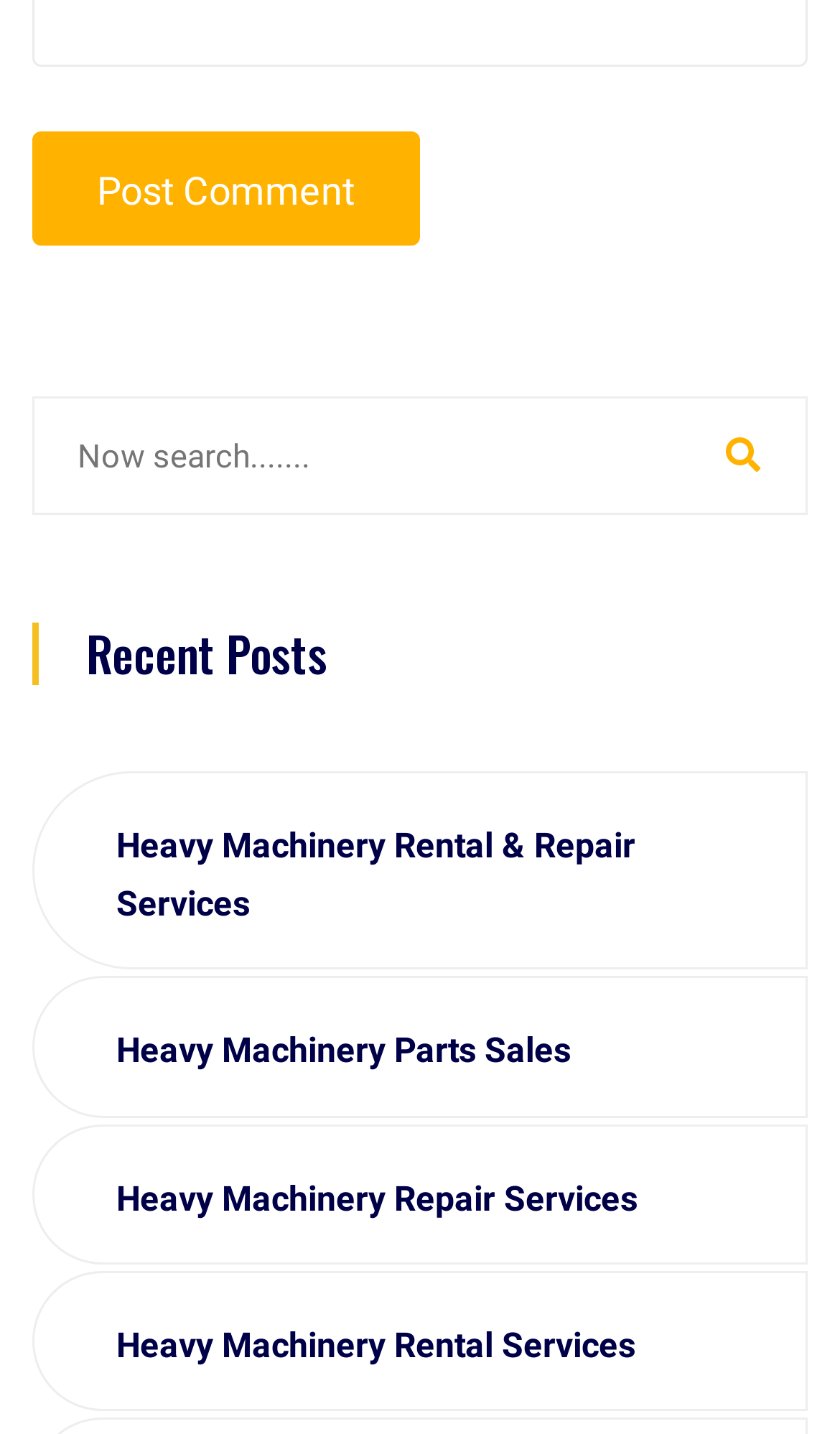What is the category of the posts listed on the webpage?
Provide a thorough and detailed answer to the question.

The webpage has a heading 'Recent Posts' which suggests that the links listed below it are recent posts or articles related to heavy machinery services.